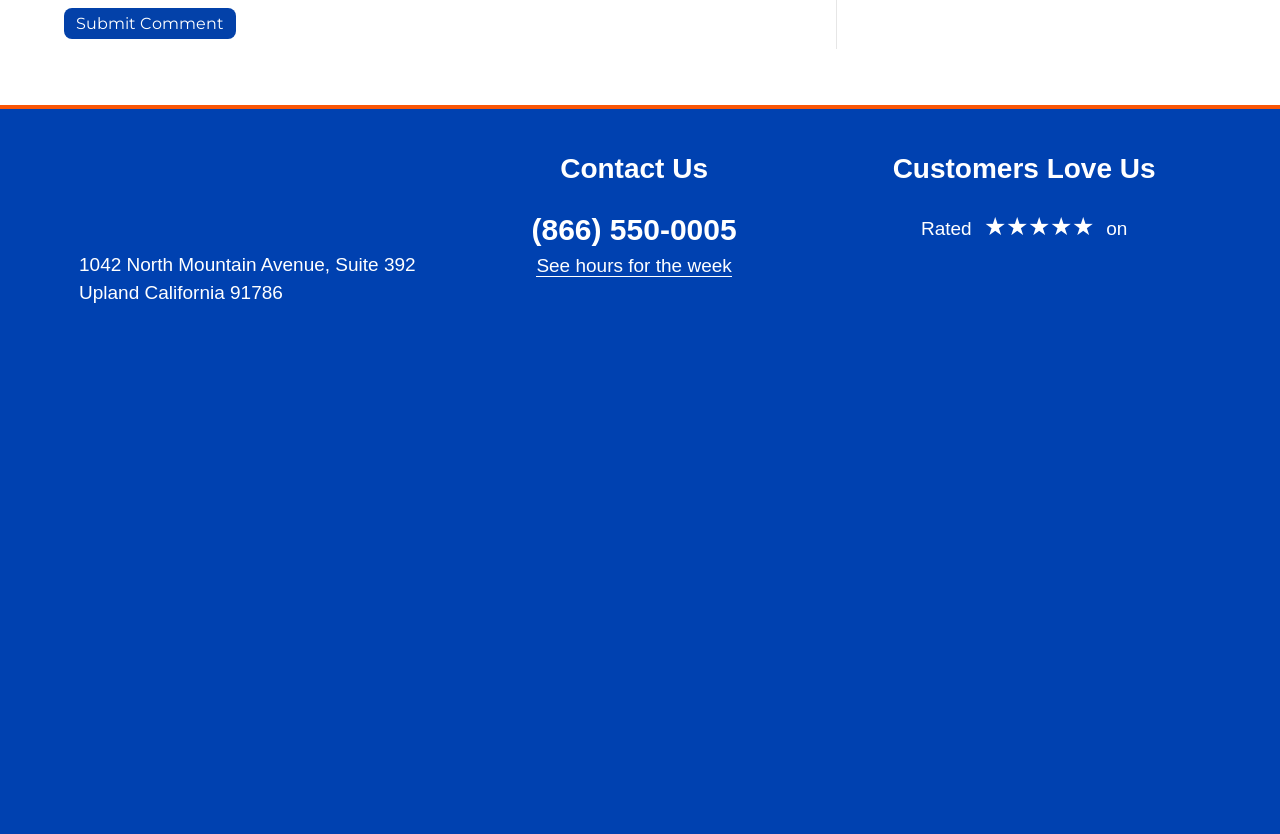Please specify the bounding box coordinates for the clickable region that will help you carry out the instruction: "Call the phone number (866) 550-0005".

[0.415, 0.255, 0.576, 0.295]